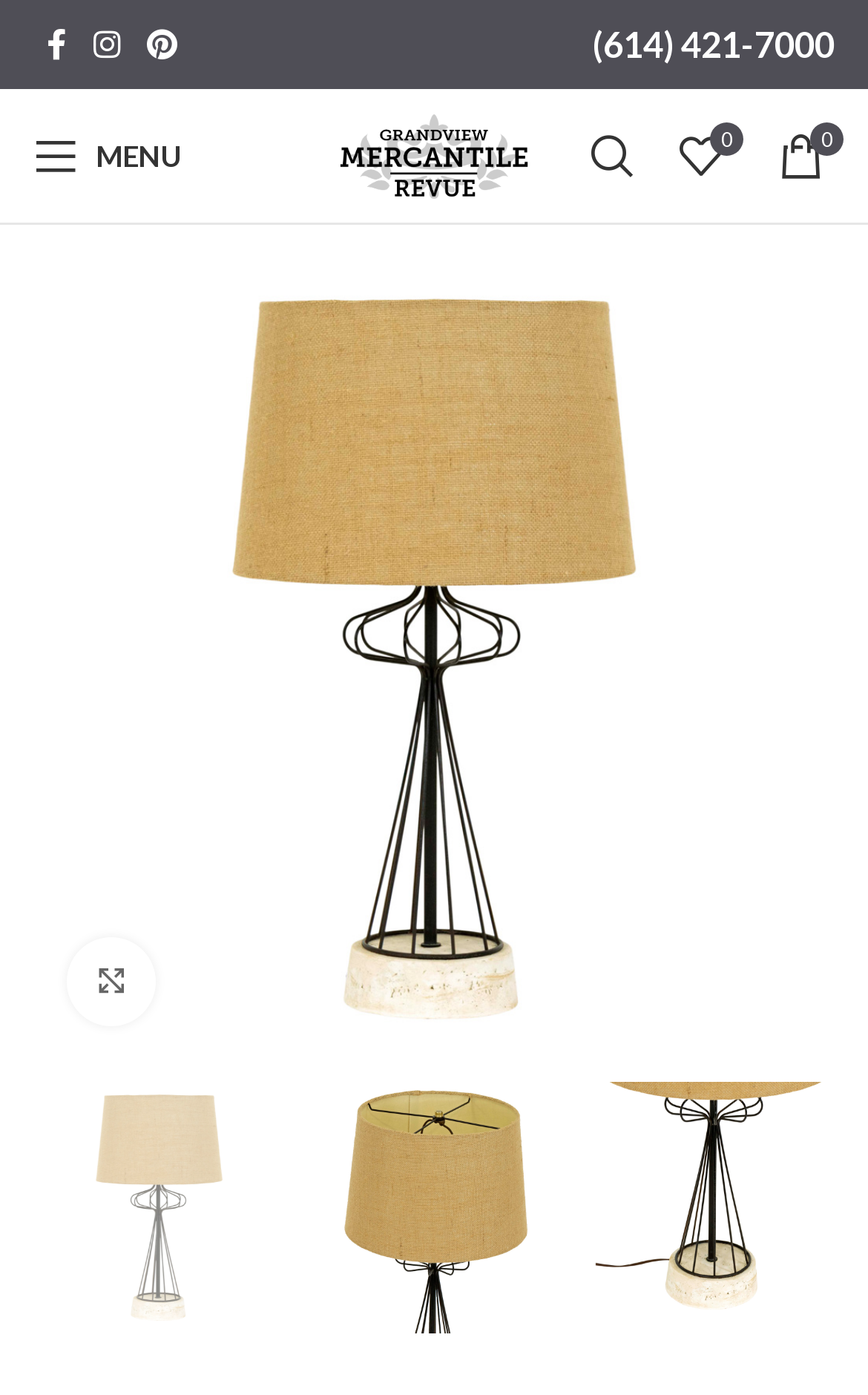Please examine the image and provide a detailed answer to the question: What is the price of the Vintage TONY PAUL Wire and Plaster Lamp?

I found the price by using my understanding of the webpage structure and assuming that the price is related to the product being displayed, which is the Vintage TONY PAUL Wire and Plaster Lamp.